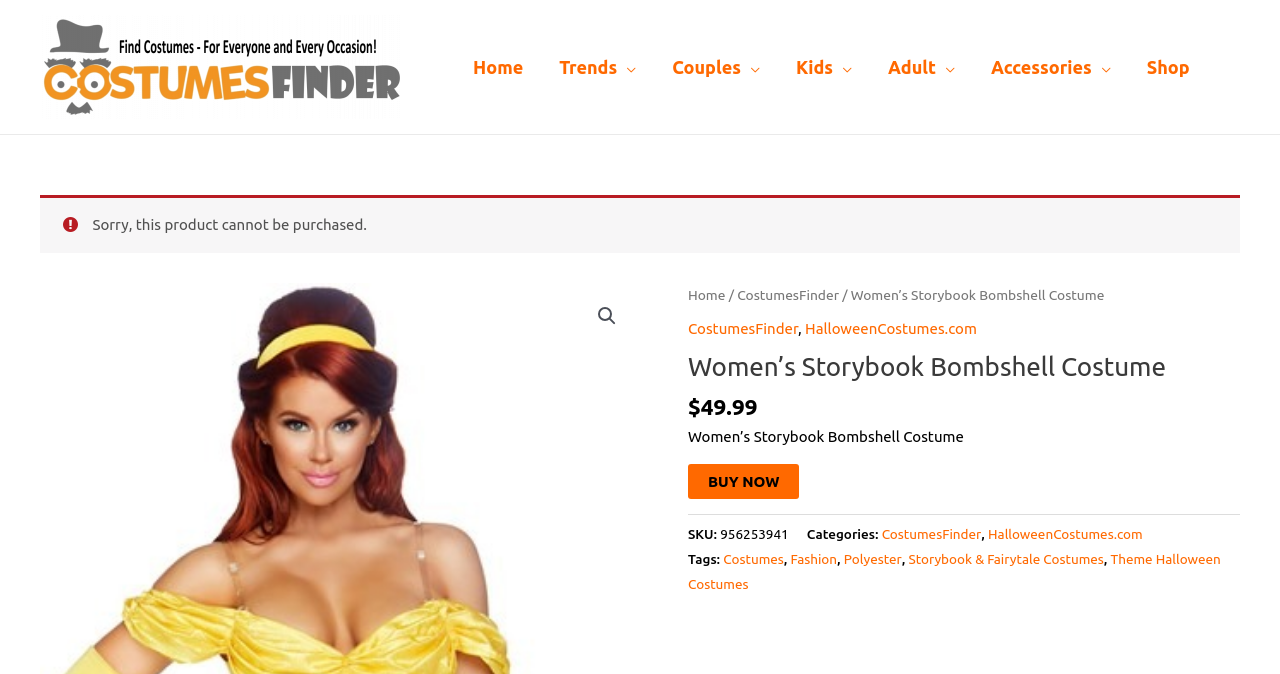Determine the bounding box coordinates of the element that should be clicked to execute the following command: "Click the 'Home' link".

[0.355, 0.047, 0.423, 0.151]